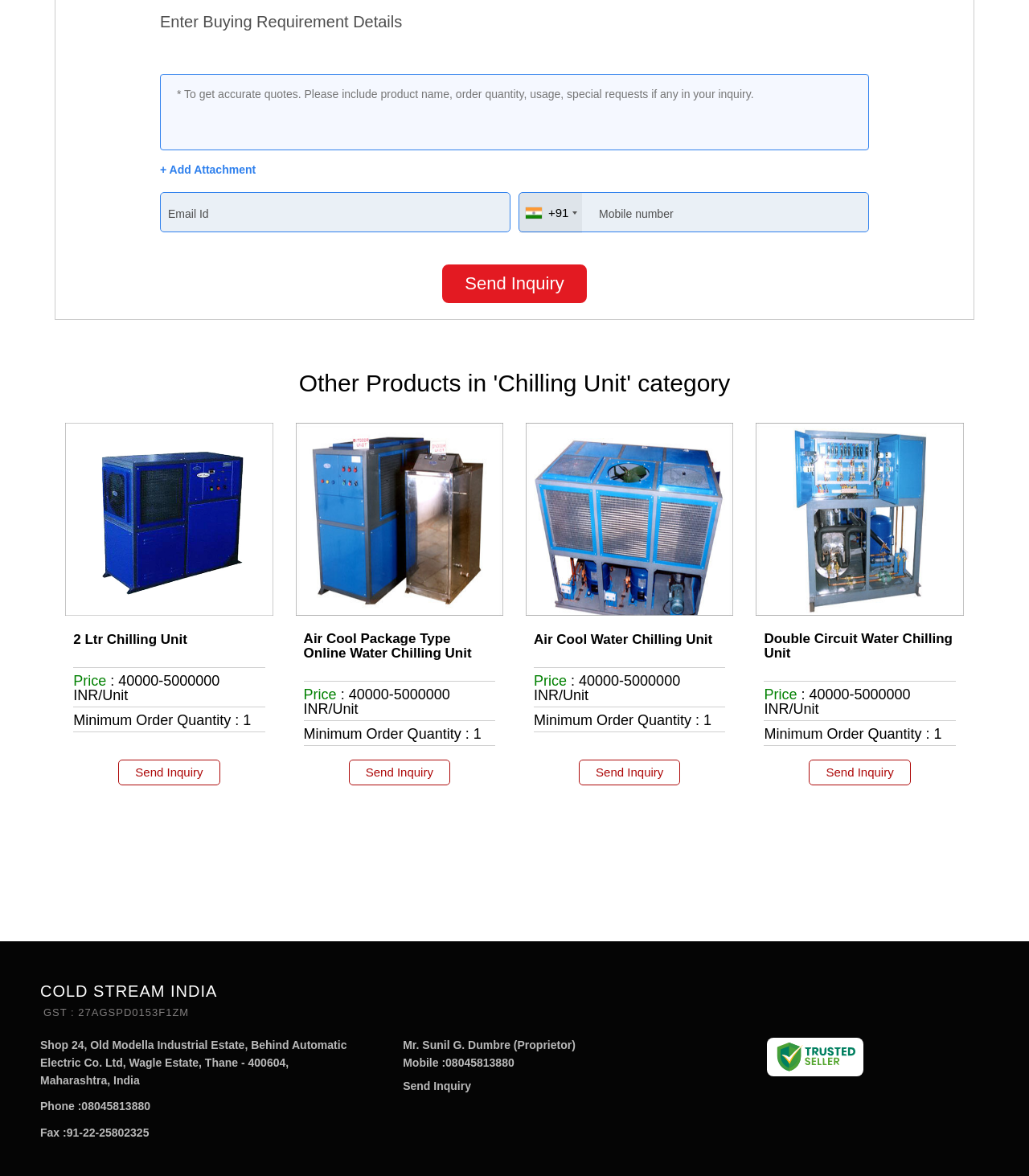What is the company name of the seller?
Look at the image and answer with only one word or phrase.

COLD STREAM INDIA